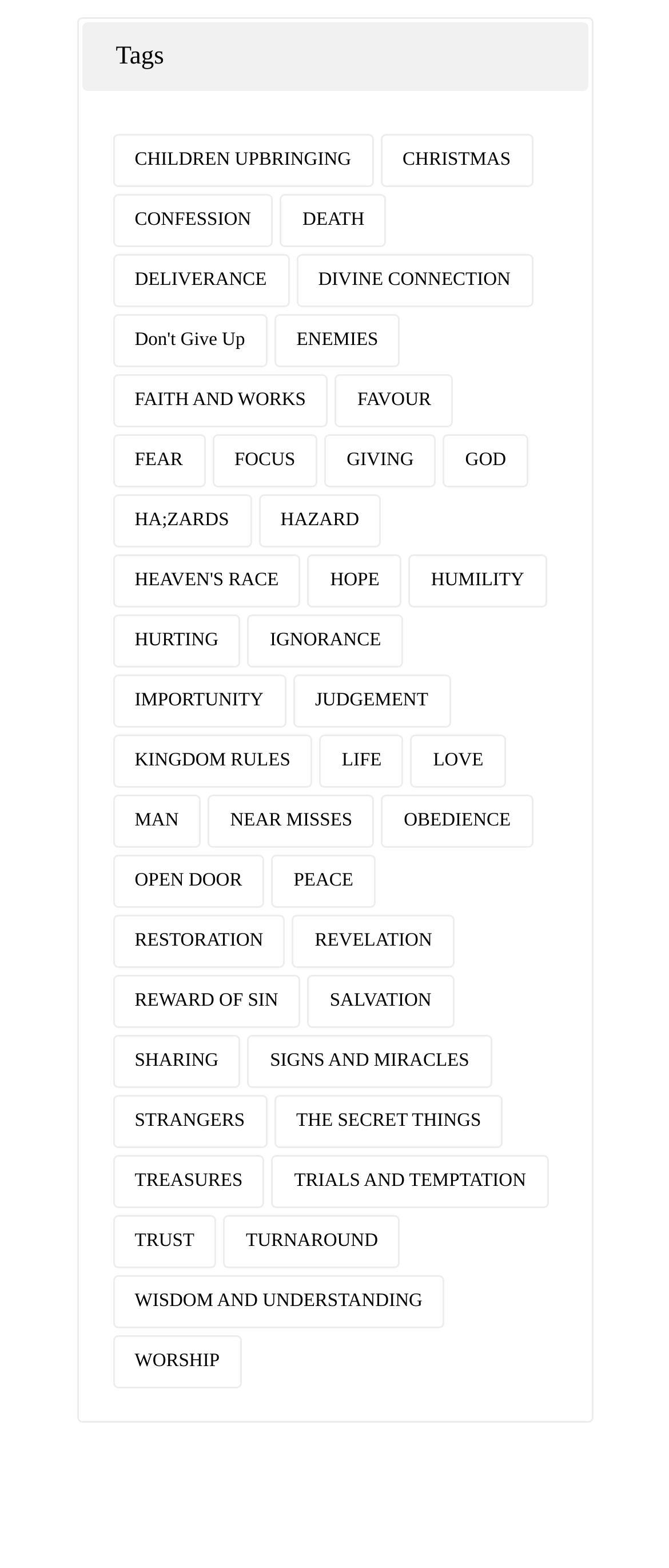Could you indicate the bounding box coordinates of the region to click in order to complete this instruction: "Click on the 'CHILDREN UPBRINGING' link".

[0.168, 0.085, 0.558, 0.119]